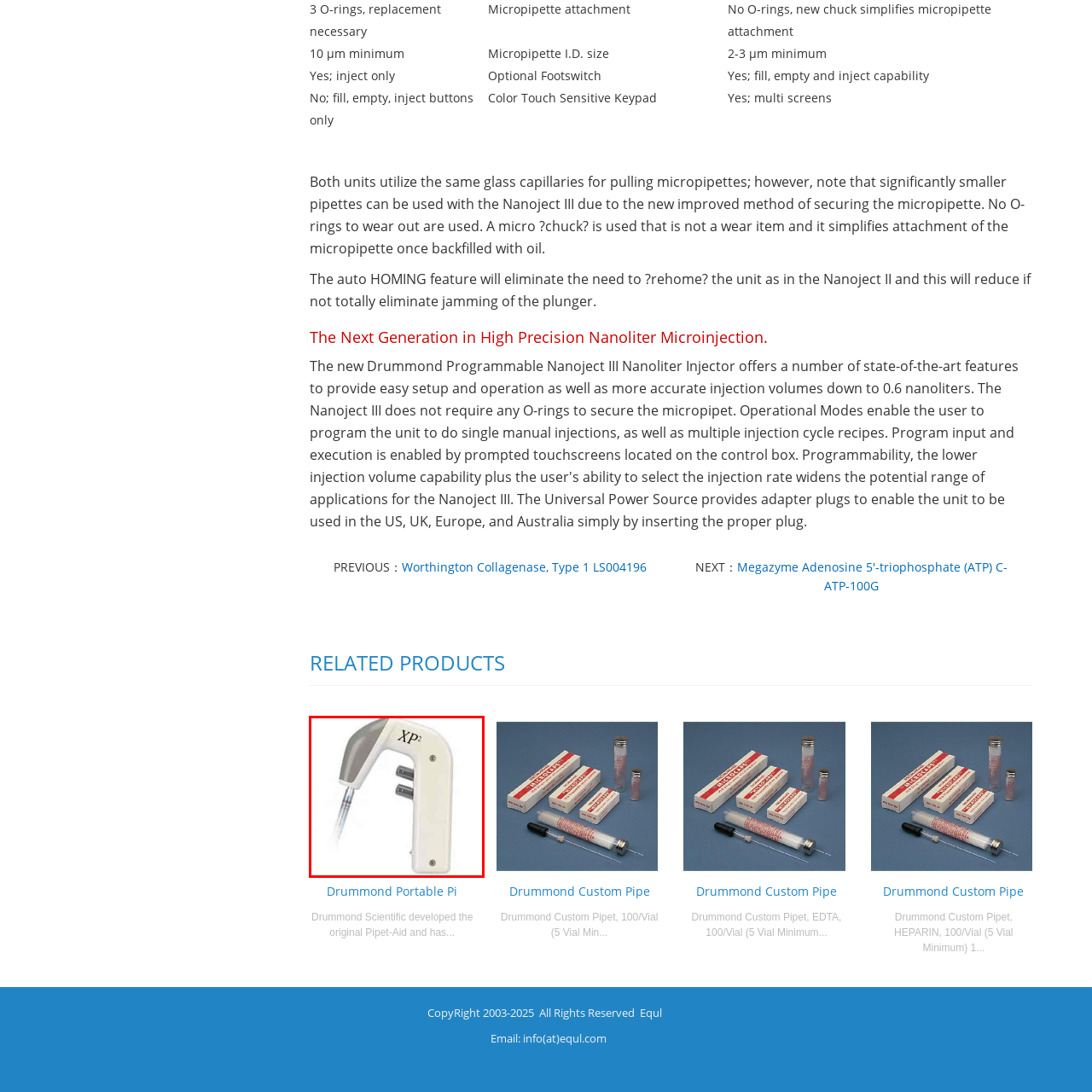How many buttons does the device have?
Analyze the image surrounded by the red bounding box and provide a thorough answer.

The device is equipped with two buttons for seamless control, allowing users to fill and dispense liquids with ease, making it suitable for micropipetting tasks that require accuracy and efficiency.